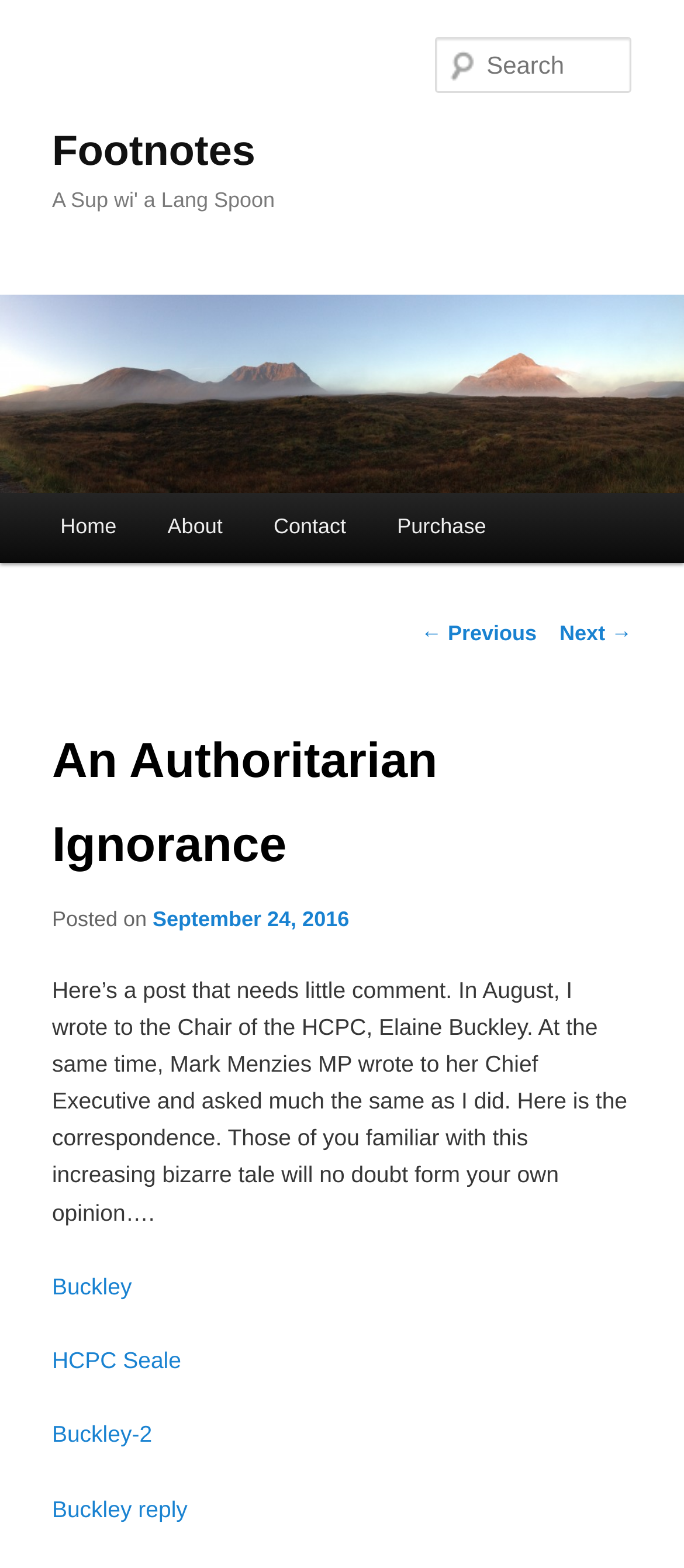Provide the bounding box coordinates in the format (top-left x, top-left y, bottom-right x, bottom-right y). All values are floating point numbers between 0 and 1. Determine the bounding box coordinate of the UI element described as: Advanced search

None